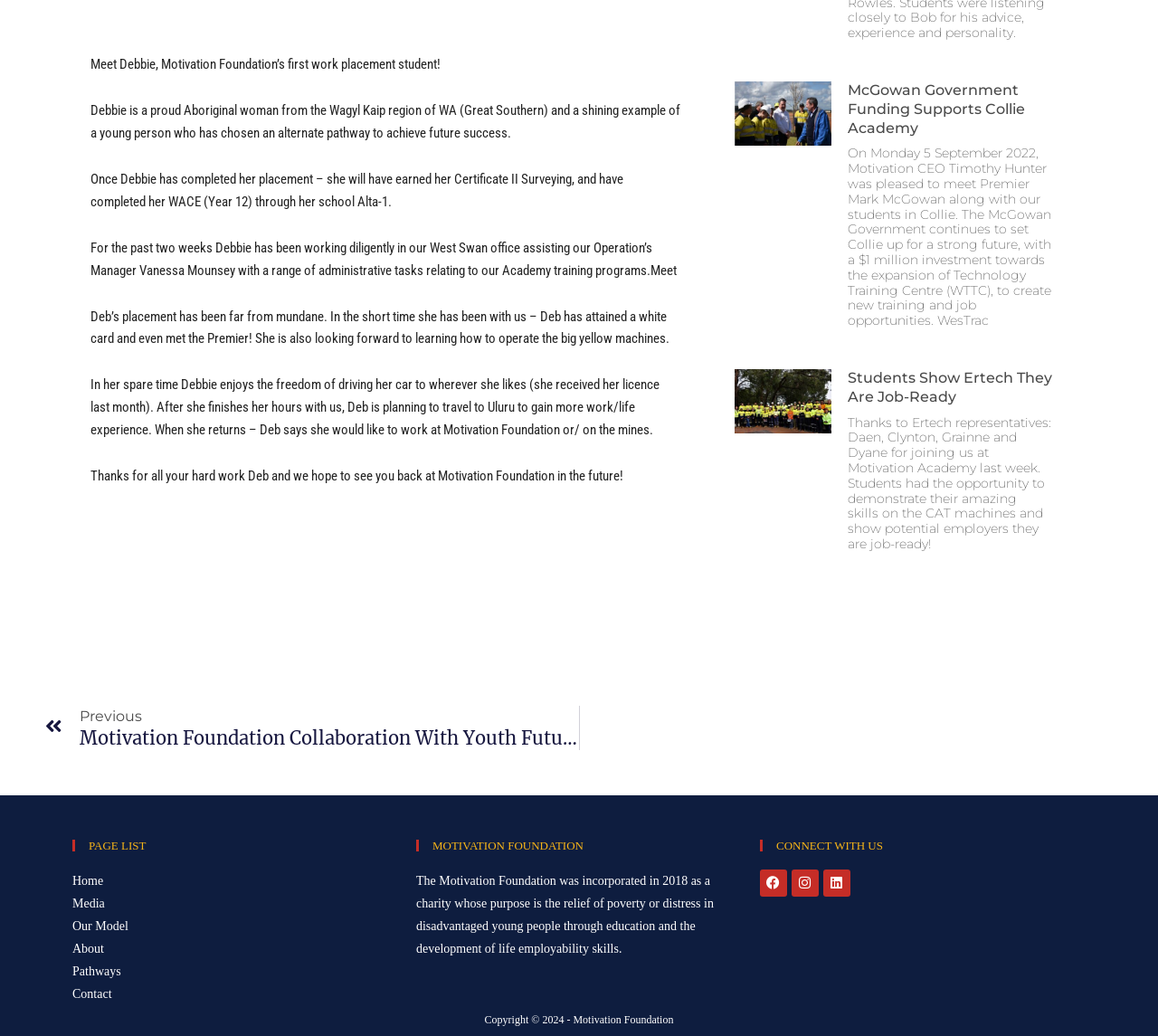How many articles are on the webpage?
Please provide a single word or phrase as your answer based on the image.

2